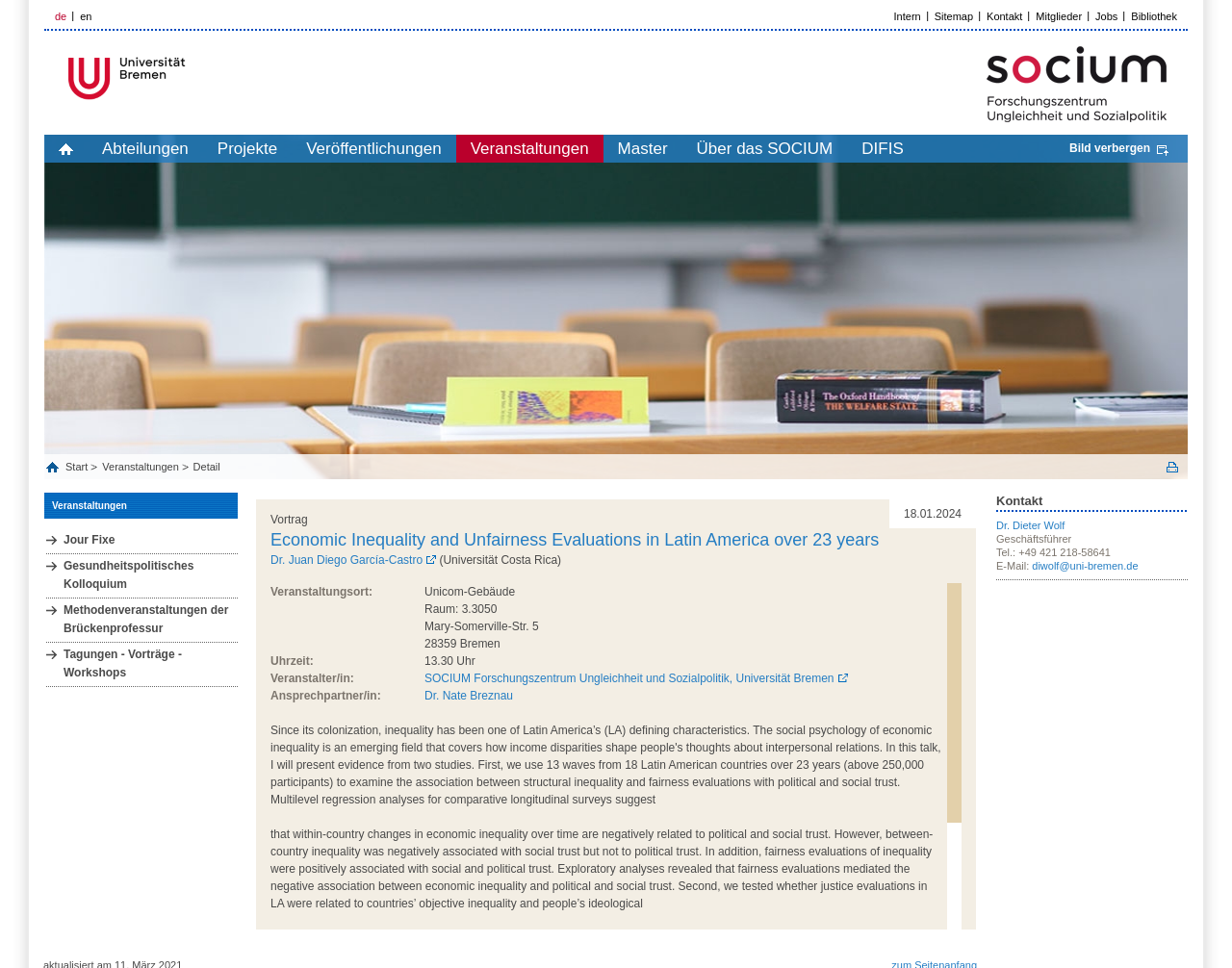Answer the question below using just one word or a short phrase: 
What is the email address of Dr. Dieter Wolf?

diwolf@uni-bremen.de